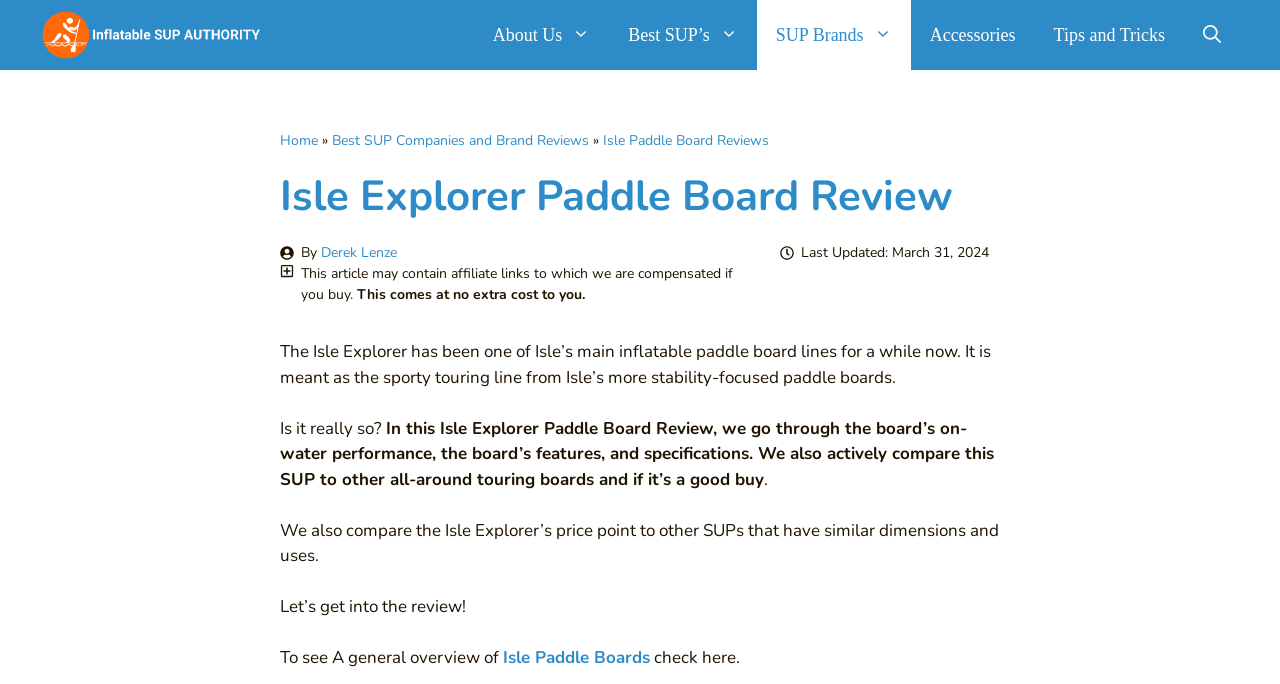Please identify the webpage's heading and generate its text content.

Isle Explorer Paddle Board Review